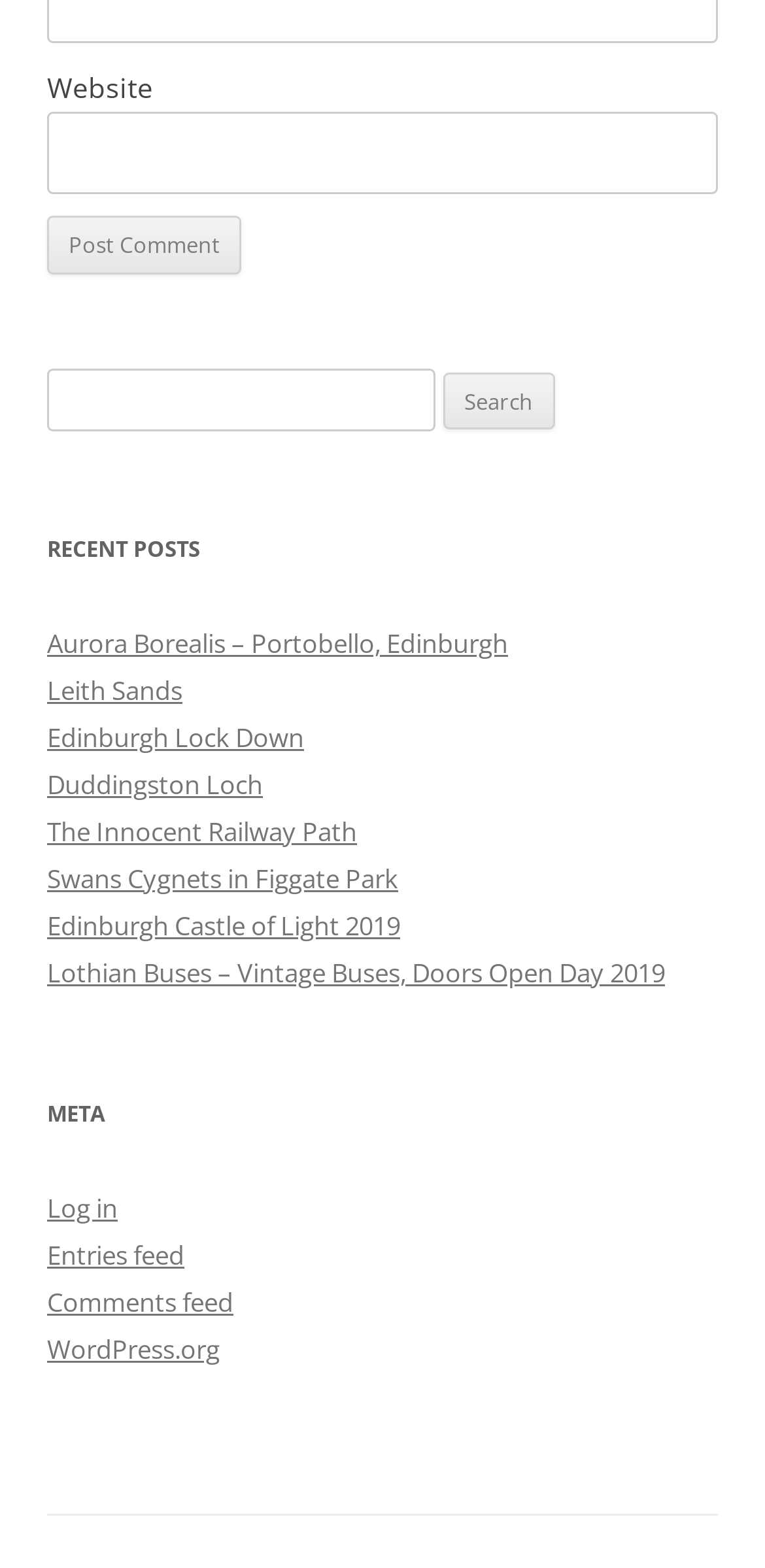Answer in one word or a short phrase: 
What is the purpose of the 'Log in' link?

Login to the website